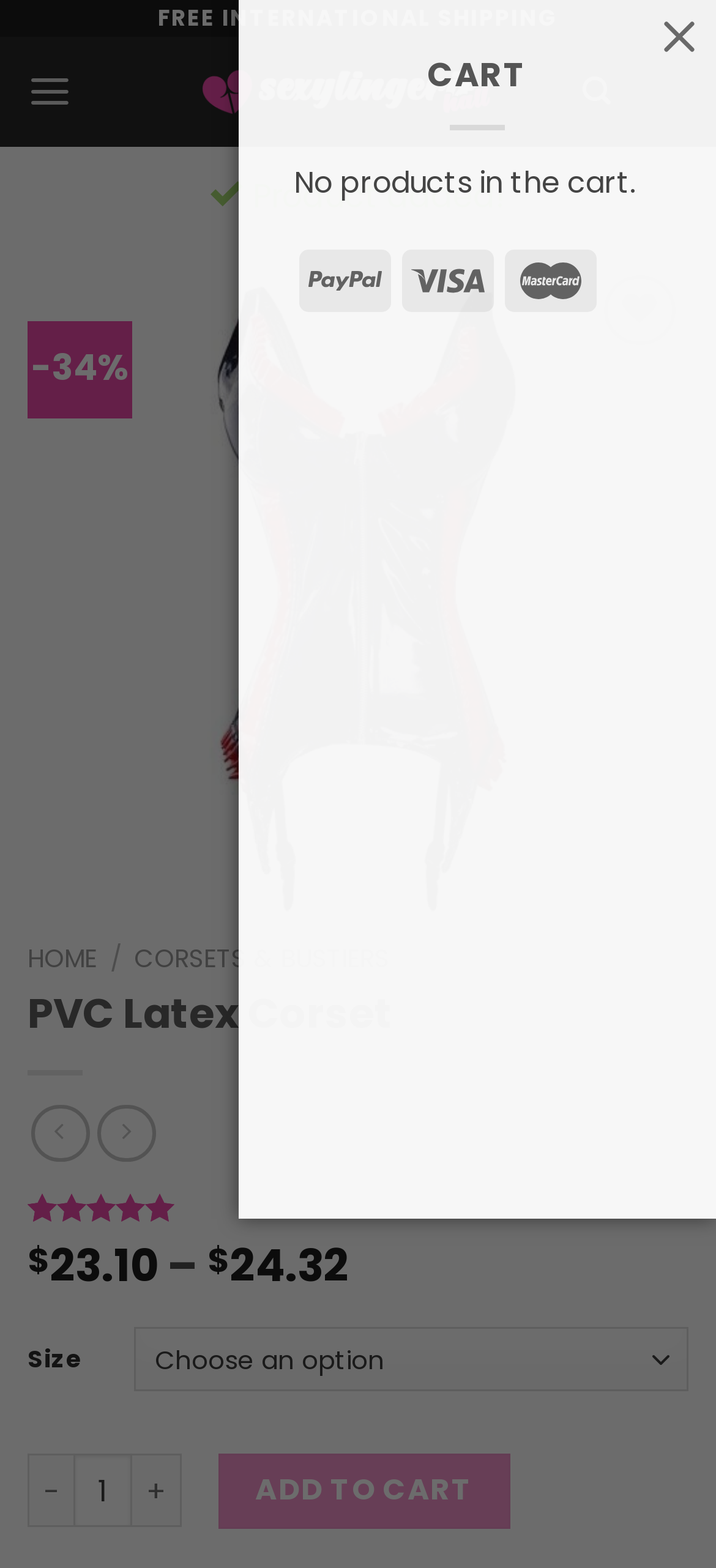Provide your answer to the question using just one word or phrase: What is the rating of the corset based on customer reviews?

4.89 out of 5